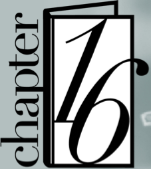Provide a comprehensive description of the image.

The image features a stylized representation of "Chapter 16," prominently displaying the number "16" in a large, elegant font alongside the word "chapter." The design suggests a book-like appearance, enhancing the thematic connection to literature and storytelling. This image is linked to the section titled "Chapter 16," which is part of a literary platform that focuses on various themes, including writing, authors, and reading communities, particularly in Tennessee. The artistic styling captures the essence of literary exploration, engaging readers to delve into the content associated with this chapter.